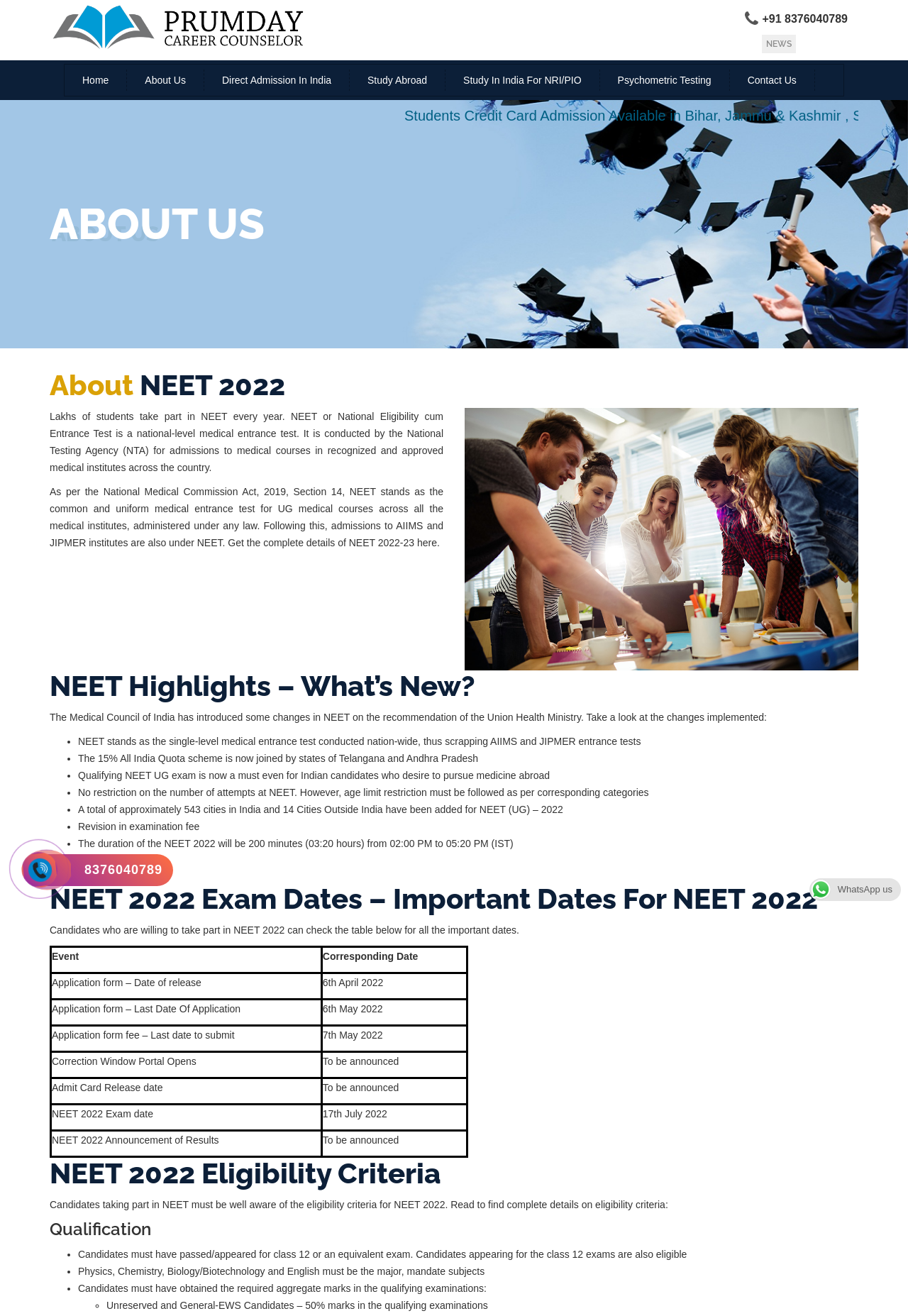Based on the image, provide a detailed response to the question:
What is the duration of the NEET 2022 exam?

The webpage states that the duration of the NEET 2022 exam will be 200 minutes (03:20 hours) from 02:00 PM to 05:20 PM (IST).